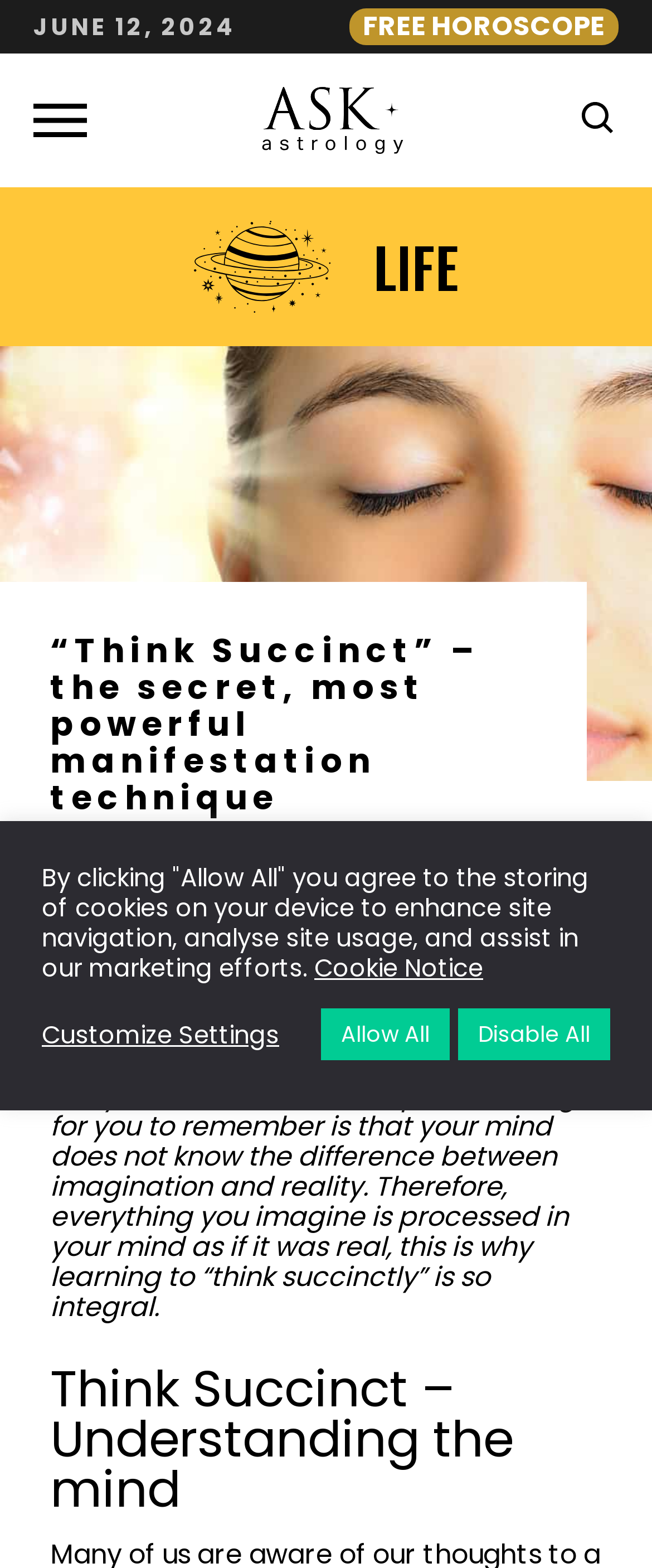From the webpage screenshot, predict the bounding box of the UI element that matches this description: "alt="Time to Sit Back"".

None